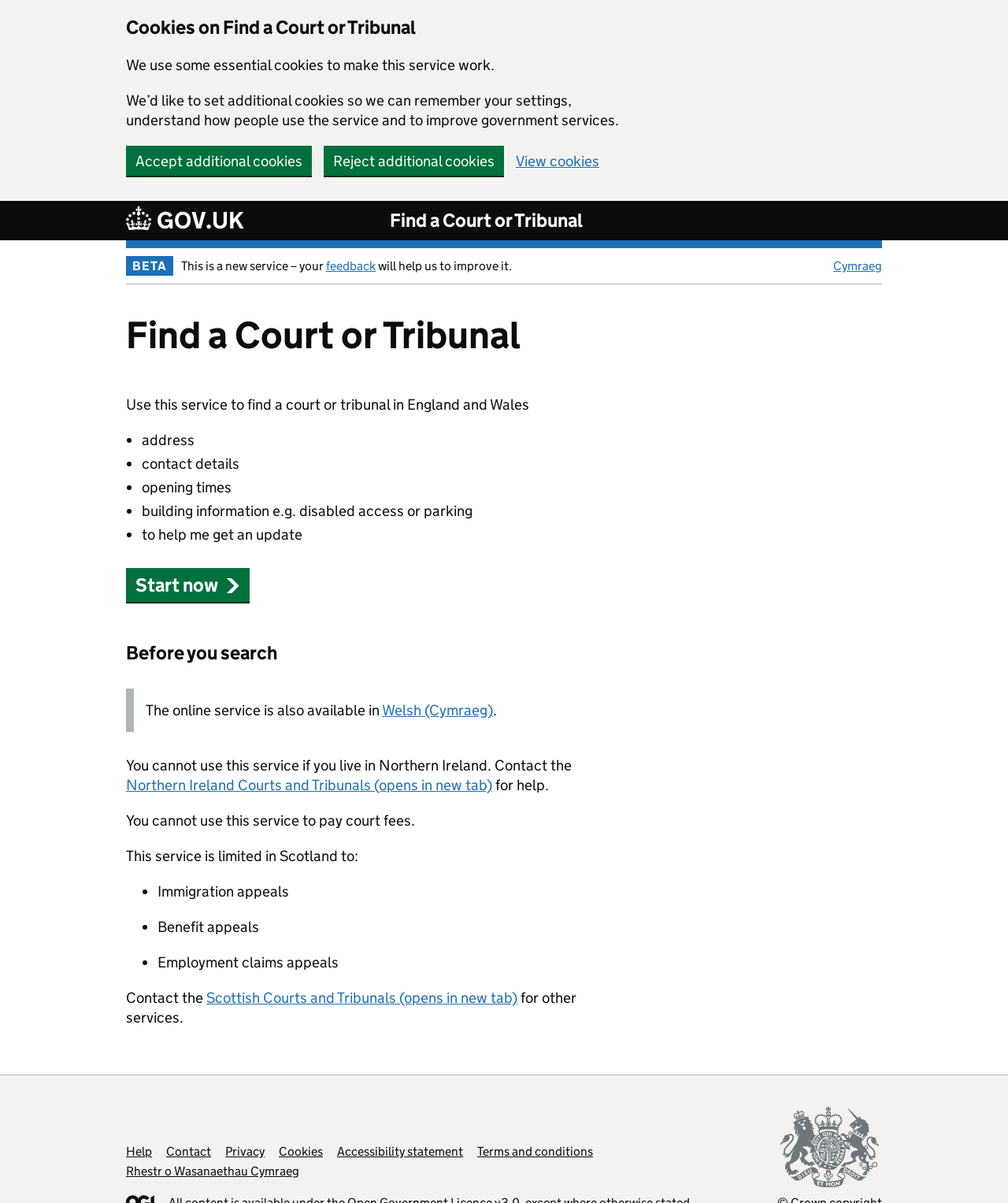Based on the image, provide a detailed and complete answer to the question: 
Is this service available in Northern Ireland?

The webpage explicitly states that 'You cannot use this service if you live in Northern Ireland. Contact the Northern Ireland Courts and Tribunals (opens in new tab) for help.' This indicates that the service is not available for users in Northern Ireland and that they should contact a different organization for assistance.